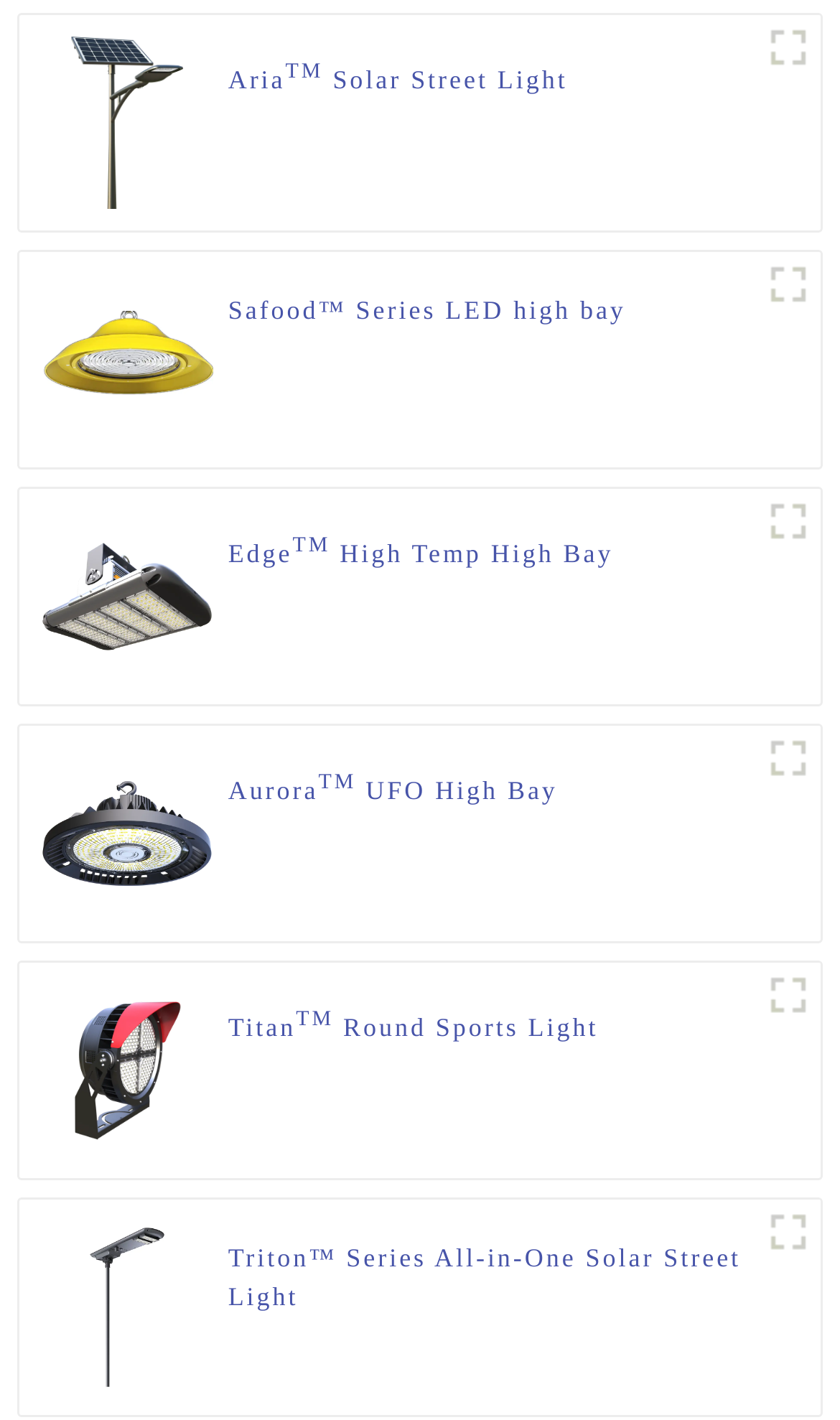Provide a one-word or short-phrase answer to the question:
What is the common theme among the products?

Lighting products